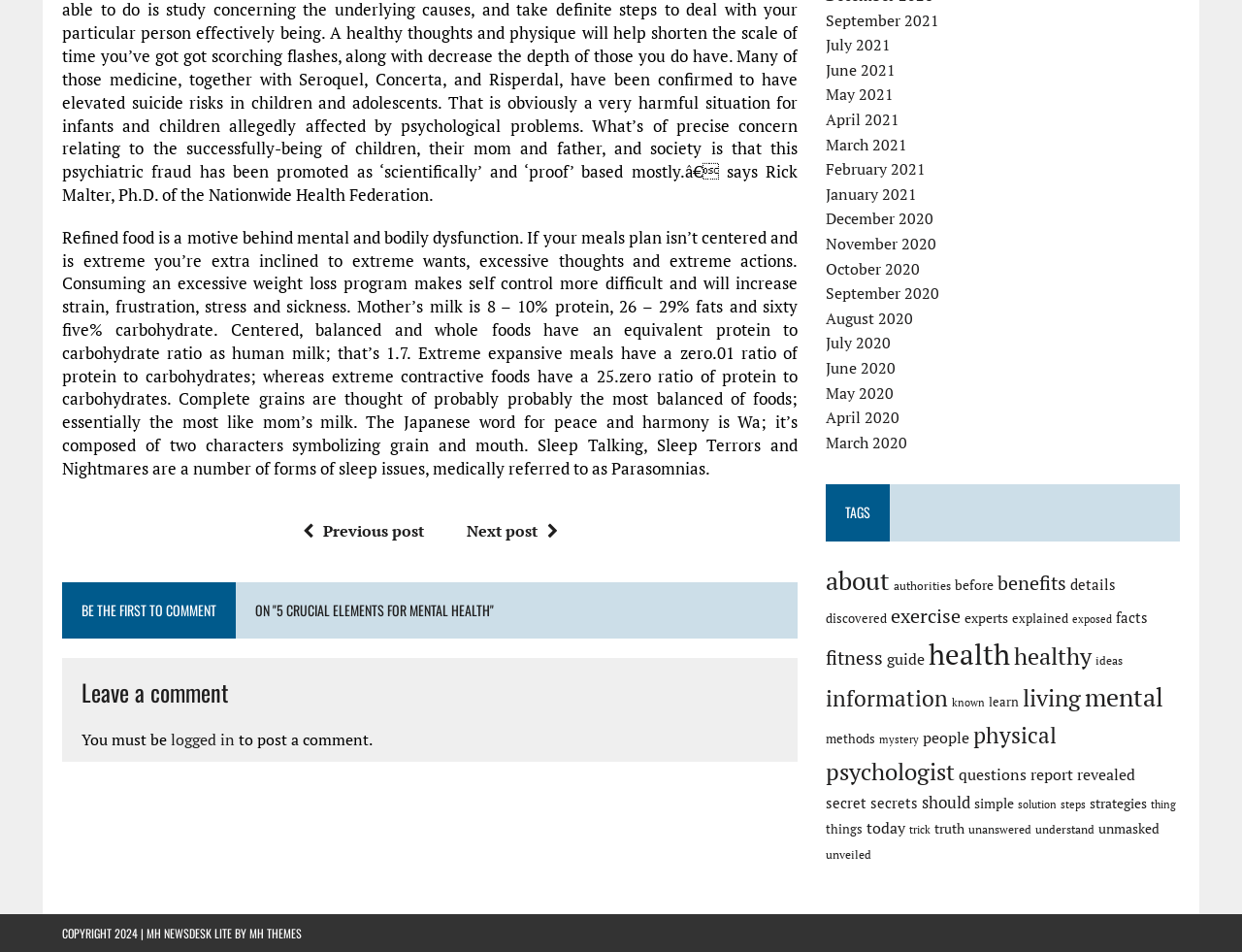Given the element description "living", identify the bounding box of the corresponding UI element.

[0.824, 0.716, 0.87, 0.749]